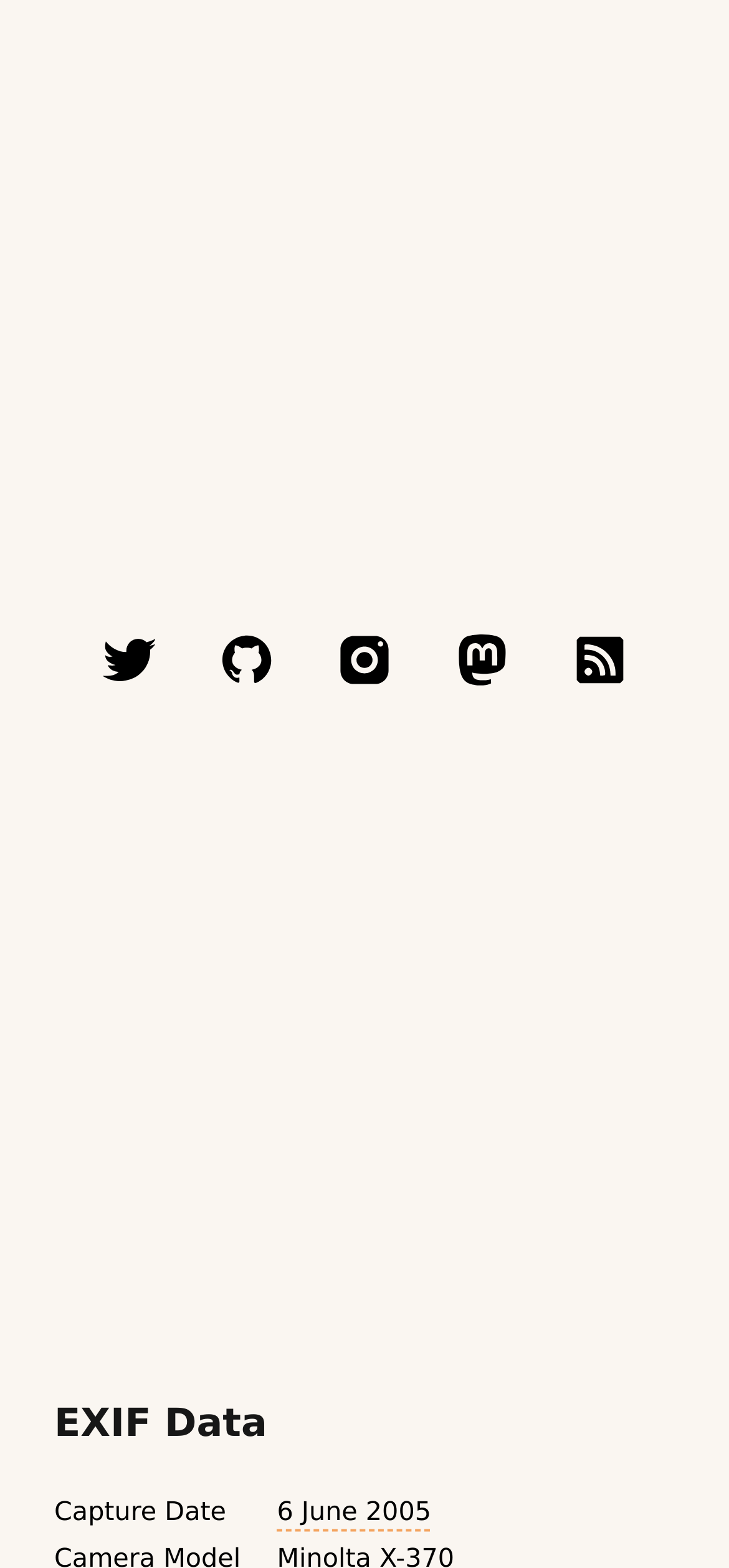Can you find the bounding box coordinates of the area I should click to execute the following instruction: "go to building tag"?

[0.072, 0.632, 0.323, 0.684]